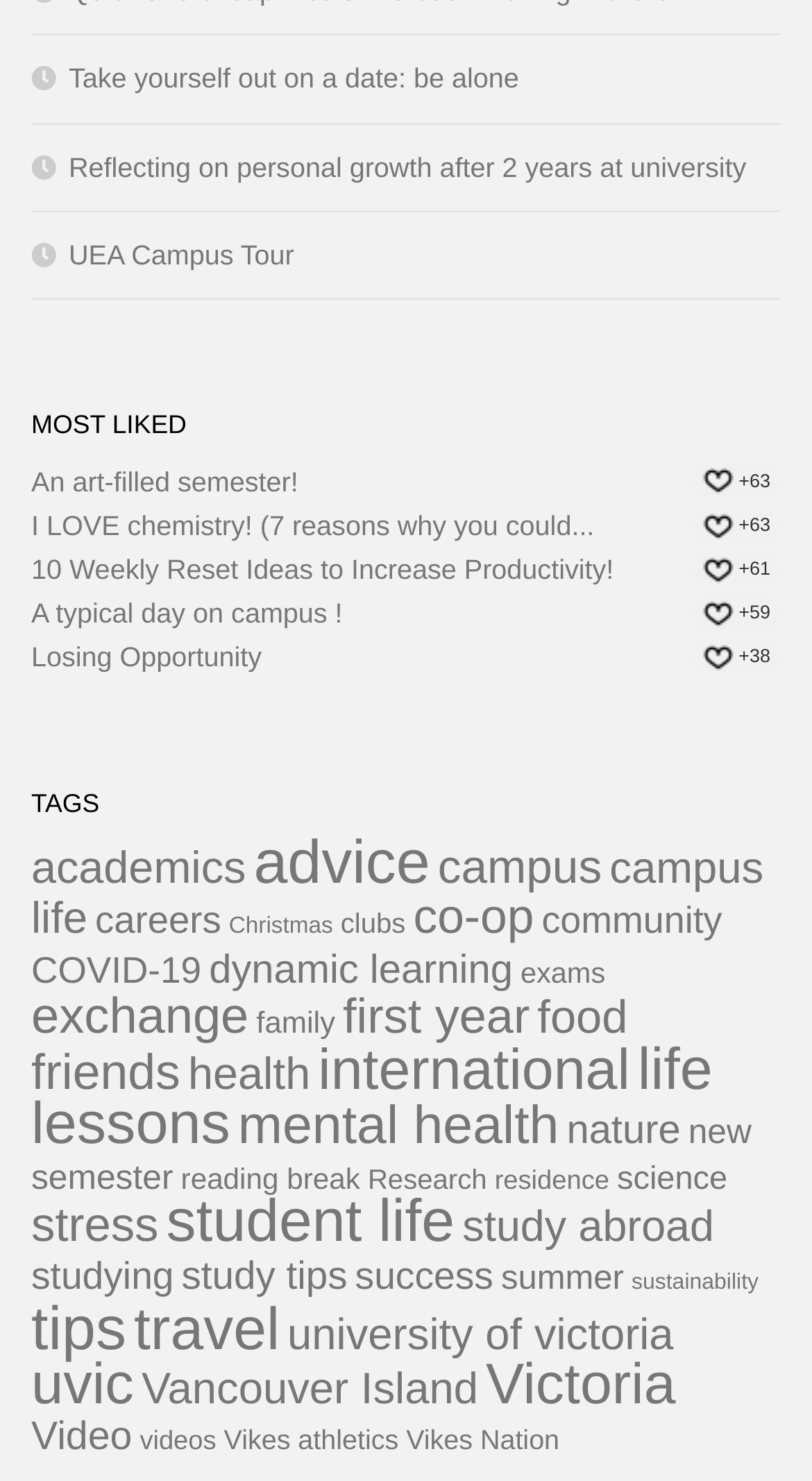Carefully observe the image and respond to the question with a detailed answer:
Is there an article about COVID-19?

I looked at the links under the 'TAGS' heading and found one that says 'COVID-19 (44 items)', which indicates that there are articles about COVID-19.